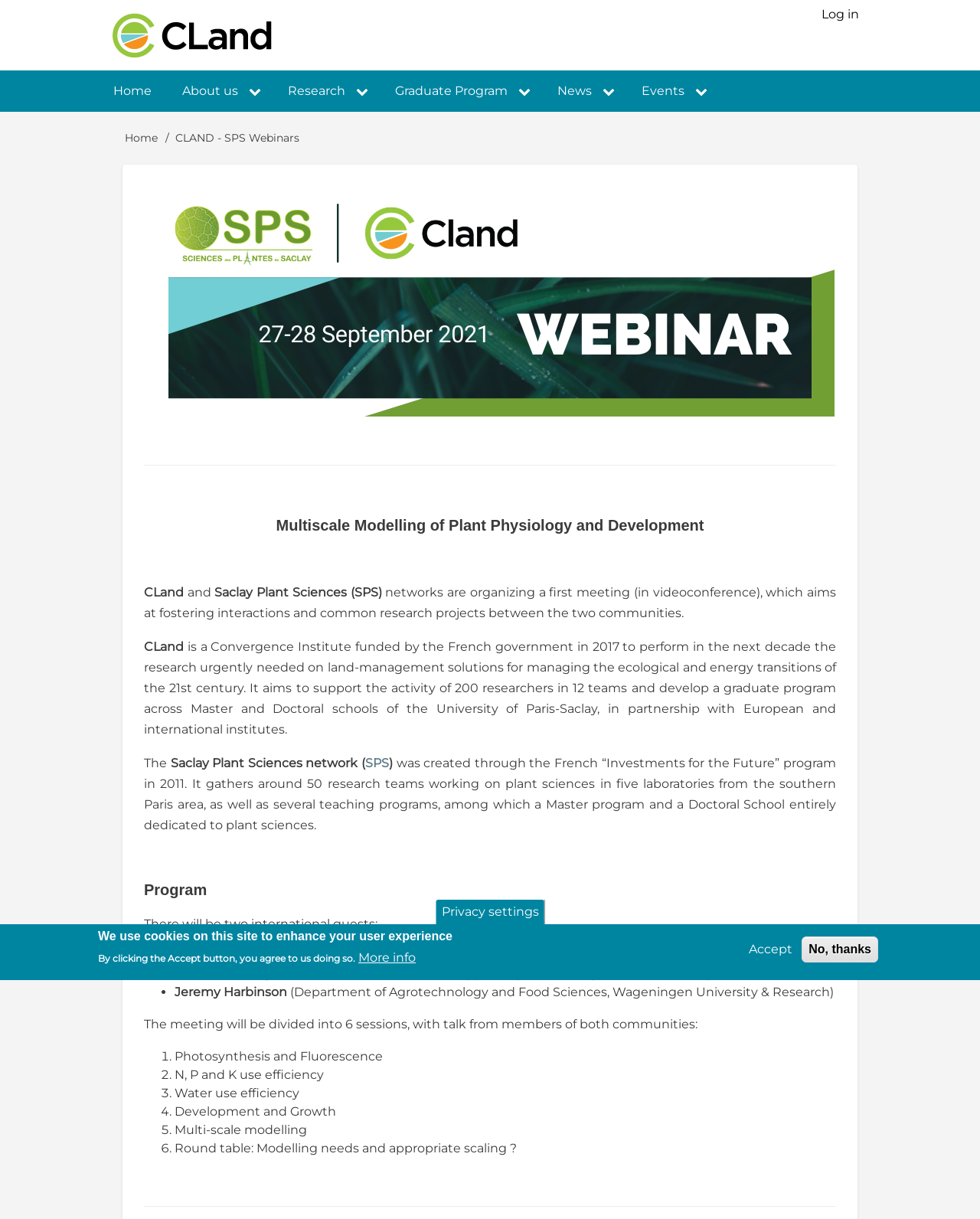Please provide a short answer using a single word or phrase for the question:
How many sessions will the meeting be divided into?

6